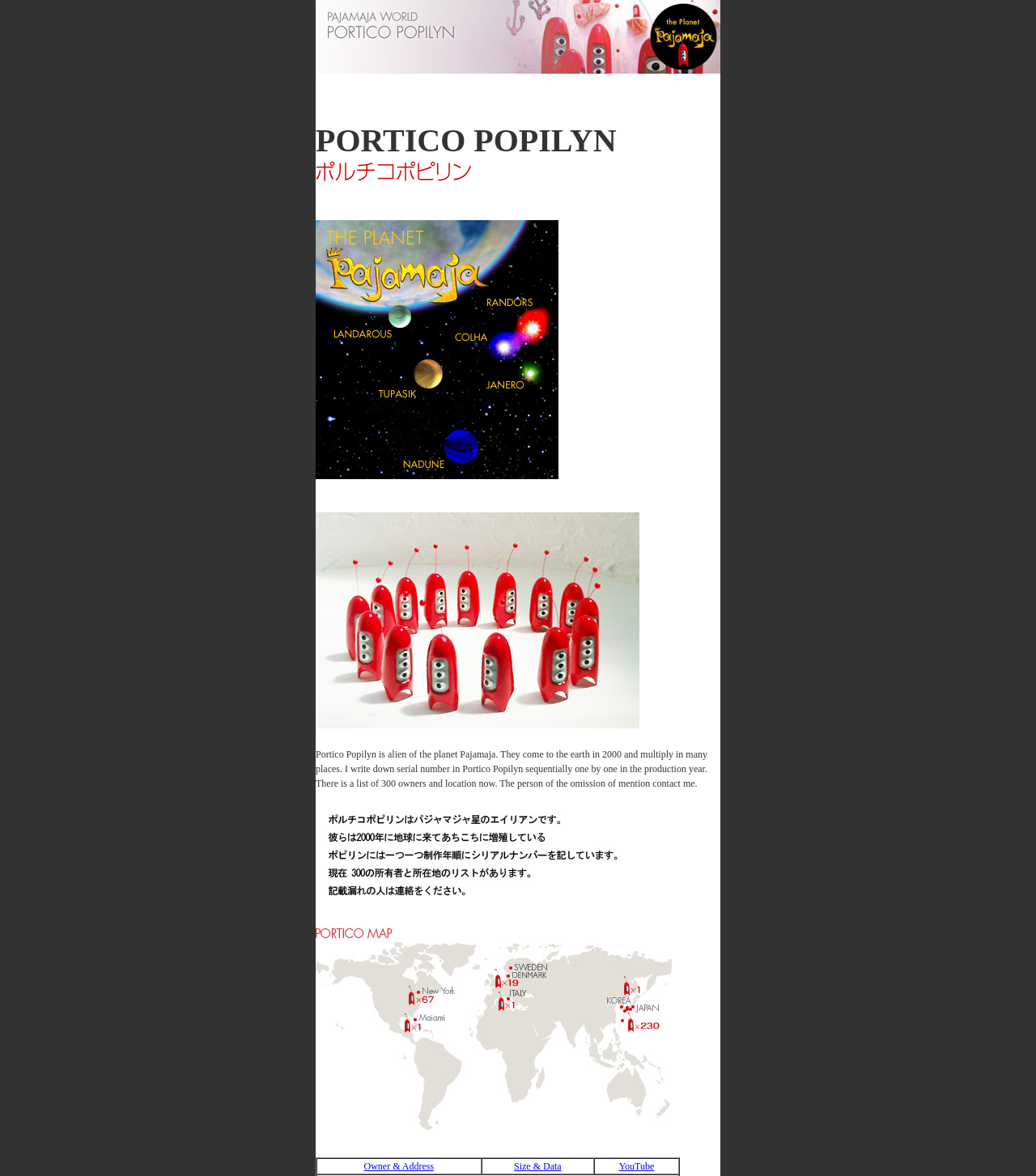Refer to the image and answer the question with as much detail as possible: What are the three categories in the PORTICO MAP section?

The answer can be found in the gridcell elements 'Owner & Address', 'Size & Data', and 'YouTube' which are part of the PORTICO MAP section.